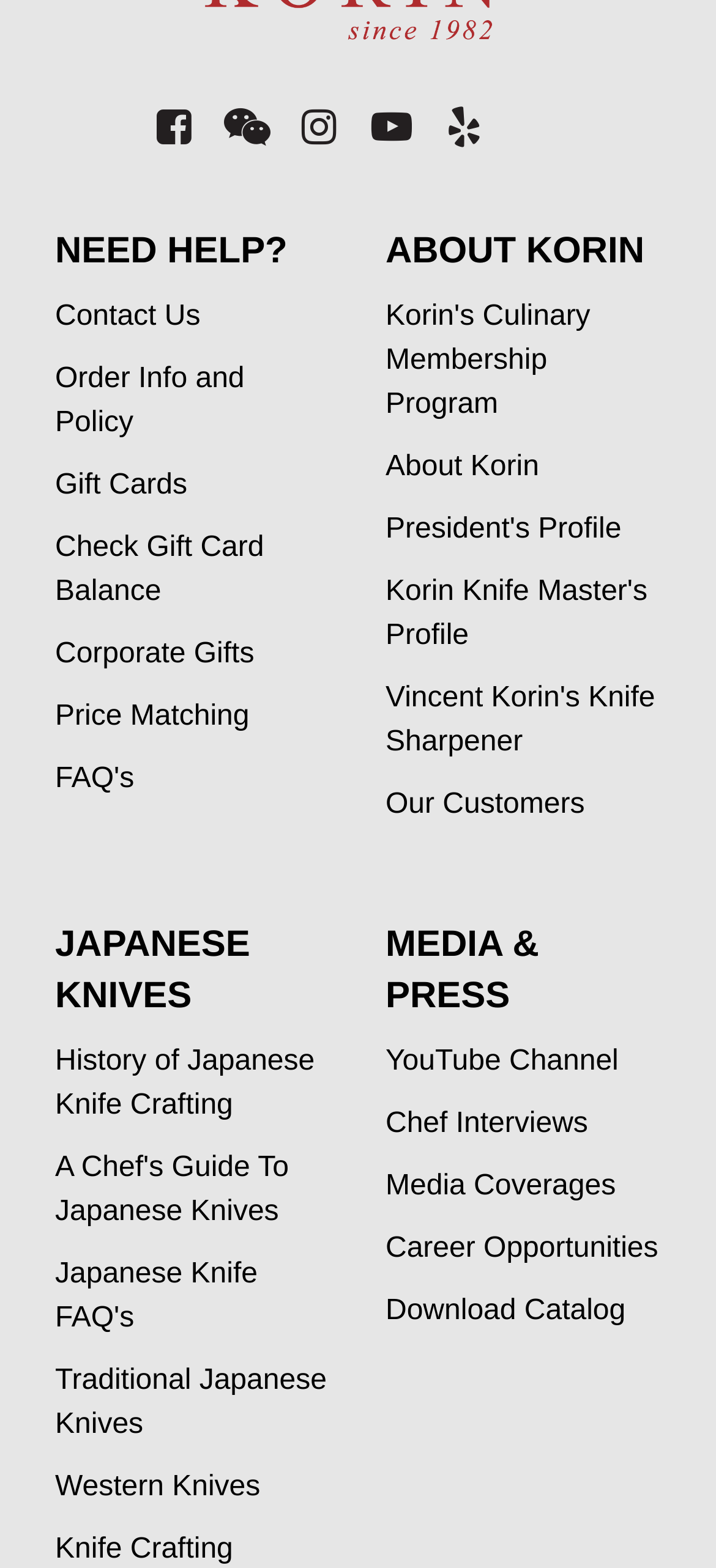Using the information shown in the image, answer the question with as much detail as possible: What type of content is available on the 'YouTube Channel' link?

The 'YouTube Channel' link is likely to contain video content, as it is a common platform for hosting and sharing videos.